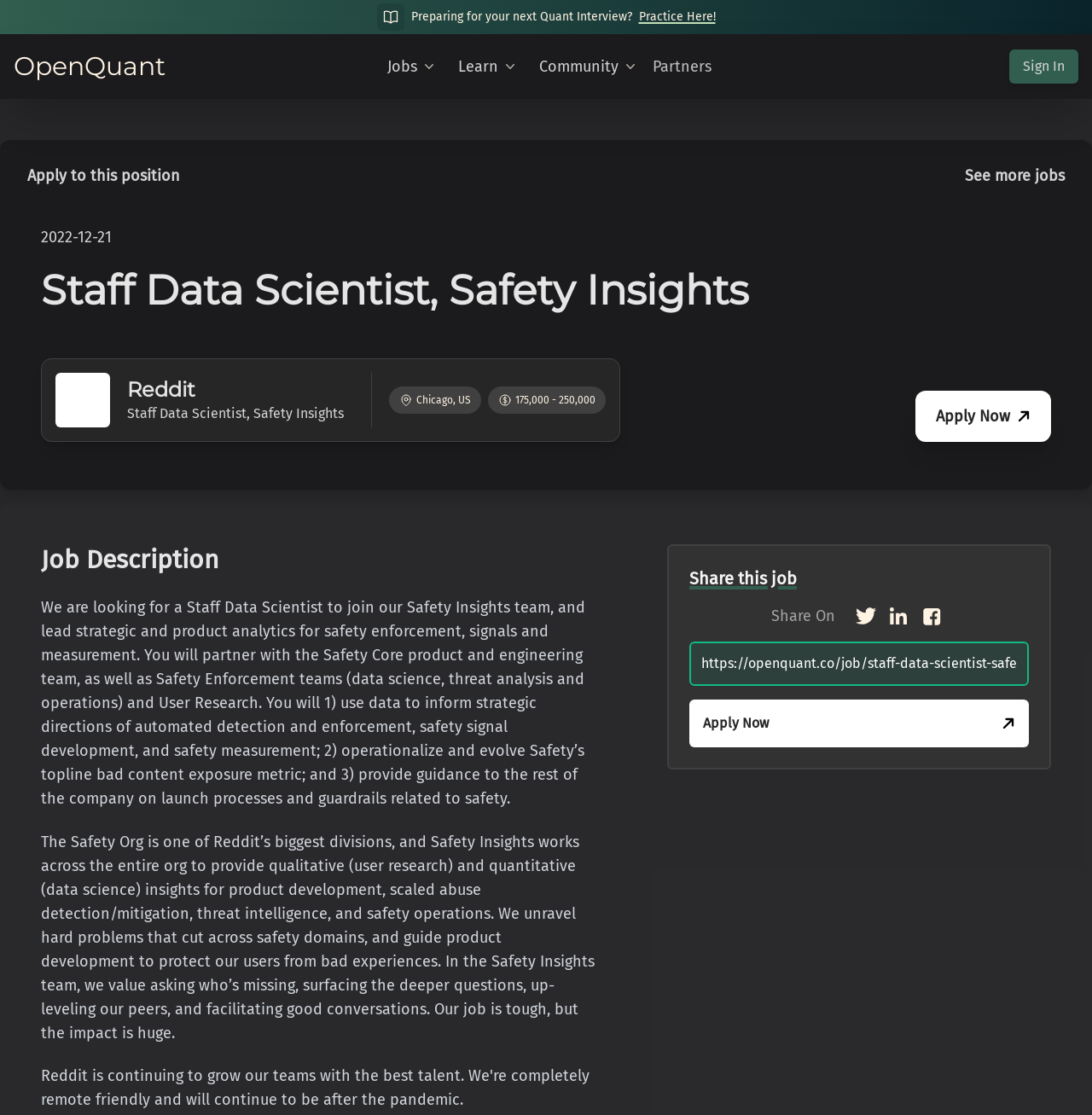Look at the image and answer the question in detail:
How can users apply for the job?

Users can apply for the job by clicking on the 'Apply Now' link which is located at the bottom of the webpage, or by clicking on the 'Apply to this position' link which is located at the top of the webpage.